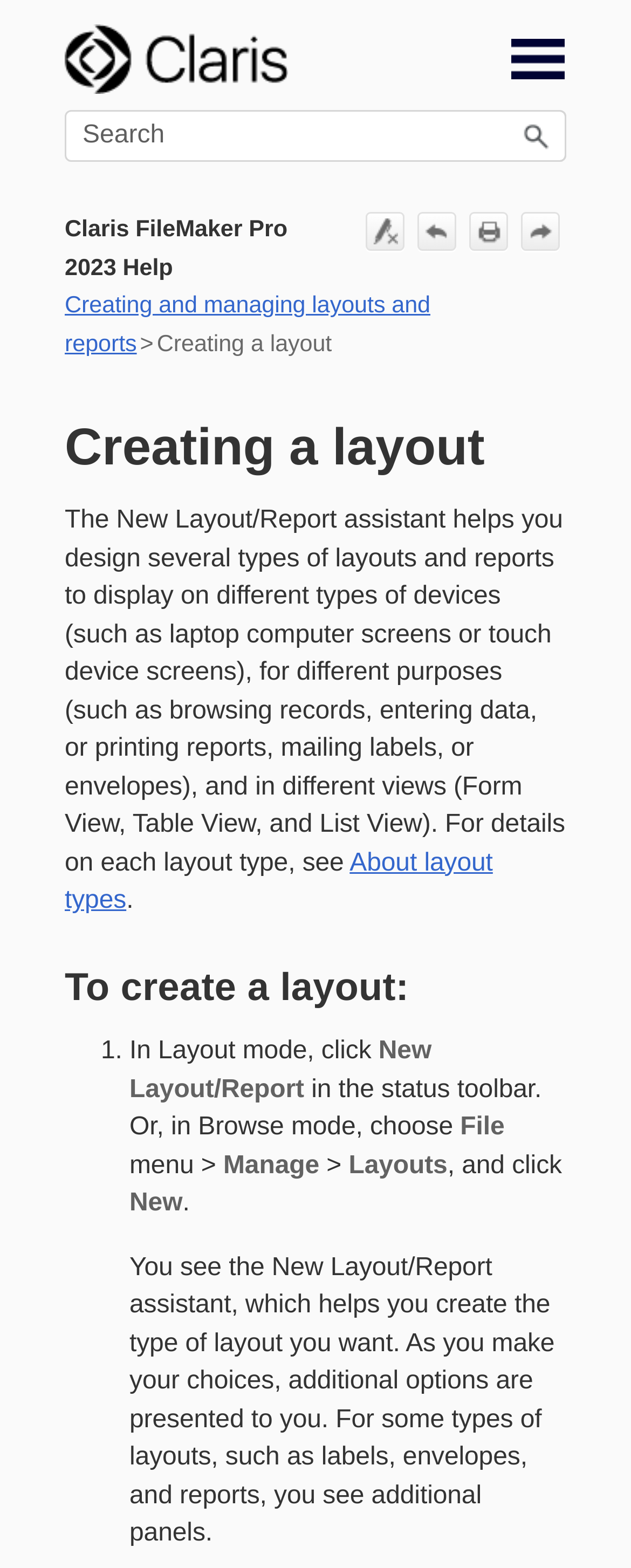Please provide a one-word or short phrase answer to the question:
How many buttons are there in the top navigation bar?

5